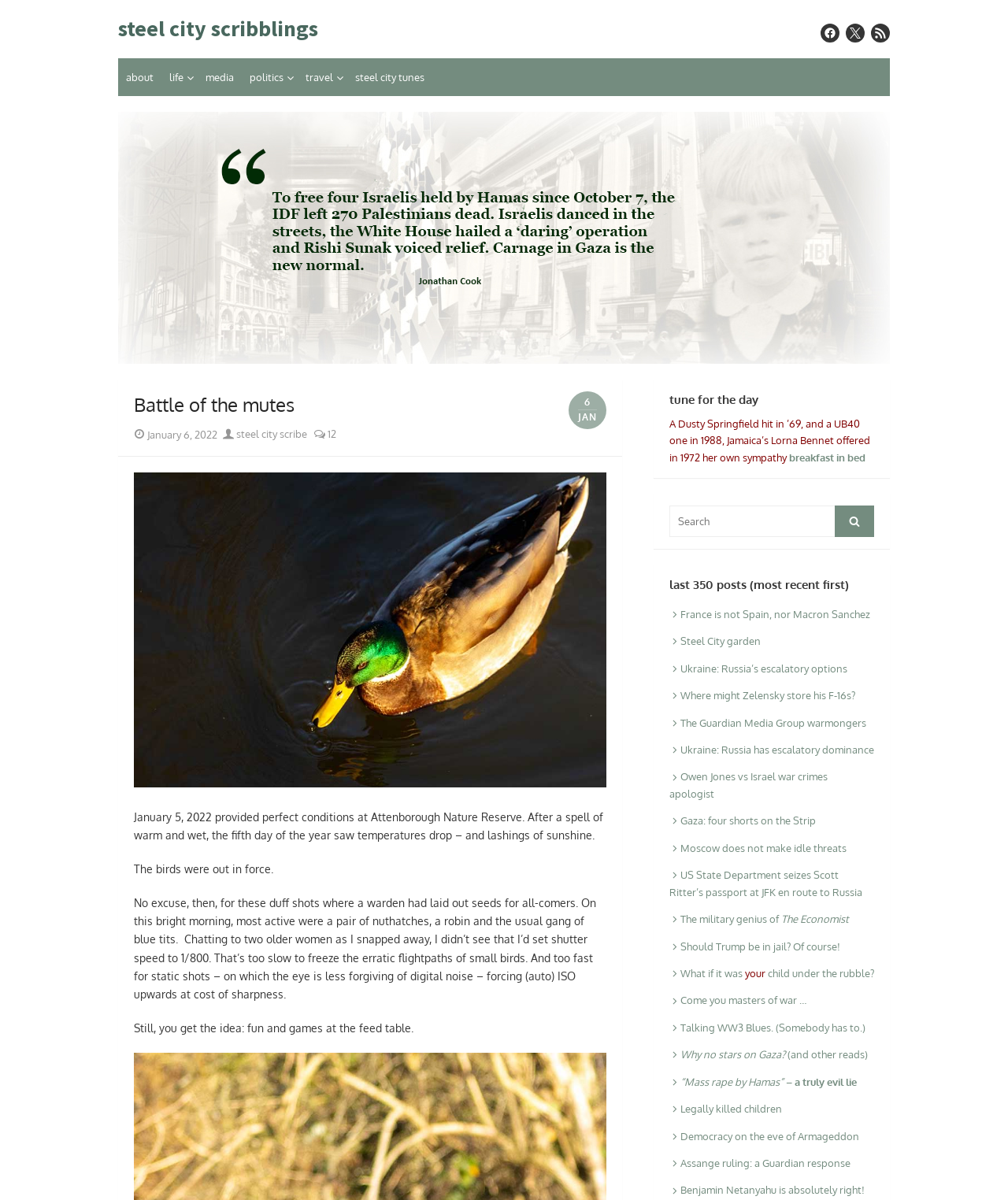What is the name of the nature reserve mentioned in the post?
Answer the question based on the image using a single word or a brief phrase.

Attenborough Nature Reserve